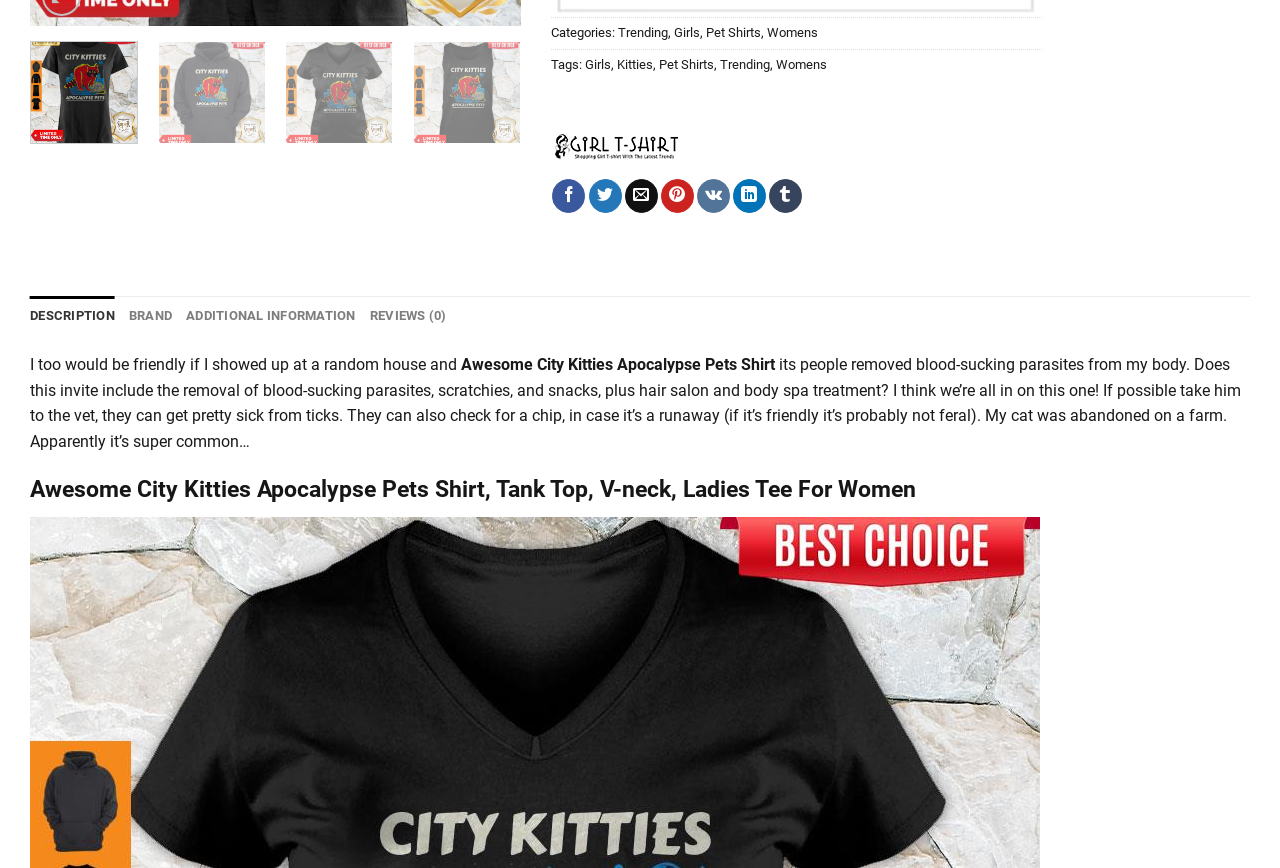Please locate the UI element described by "Womens" and provide its bounding box coordinates.

[0.599, 0.029, 0.639, 0.046]